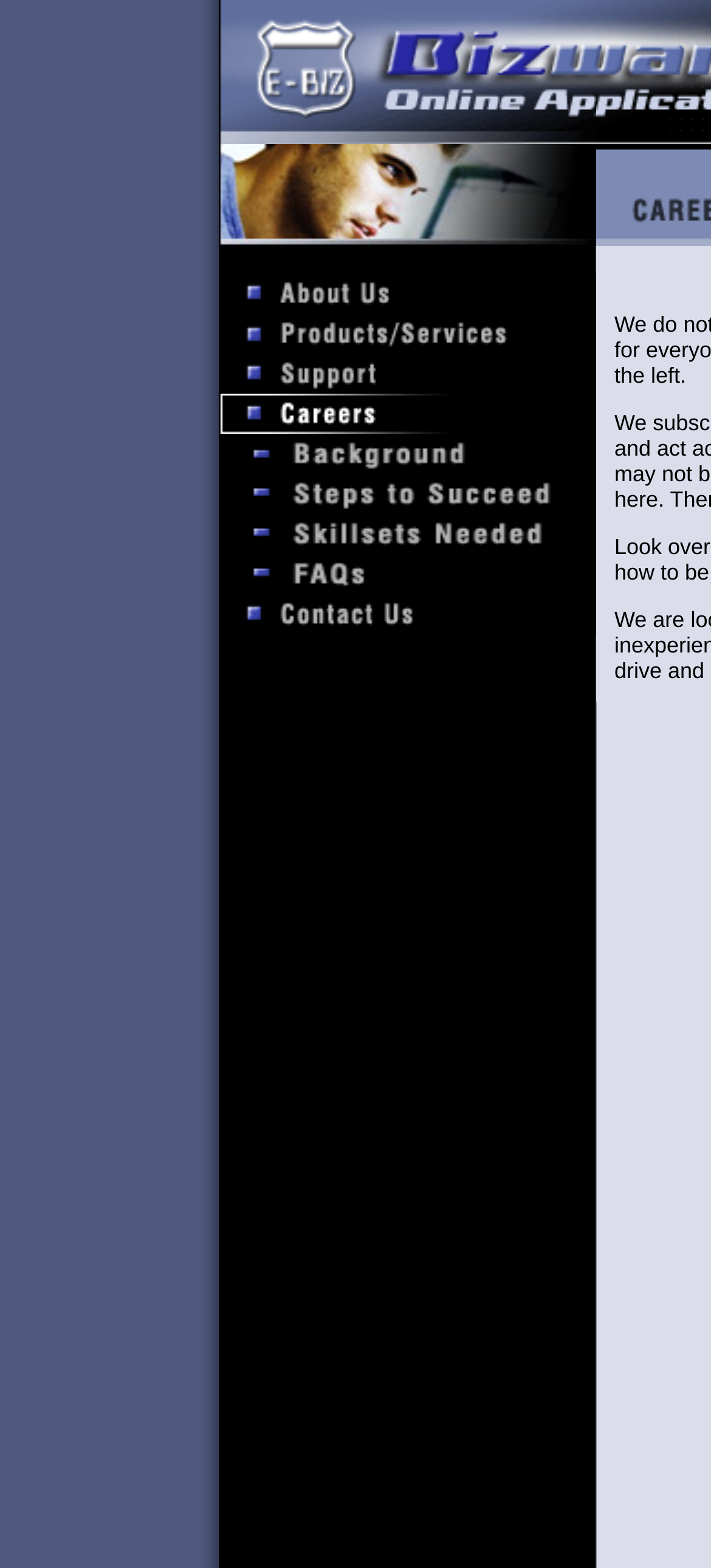Please specify the bounding box coordinates of the region to click in order to perform the following instruction: "Contact Us".

[0.308, 0.392, 0.838, 0.408]